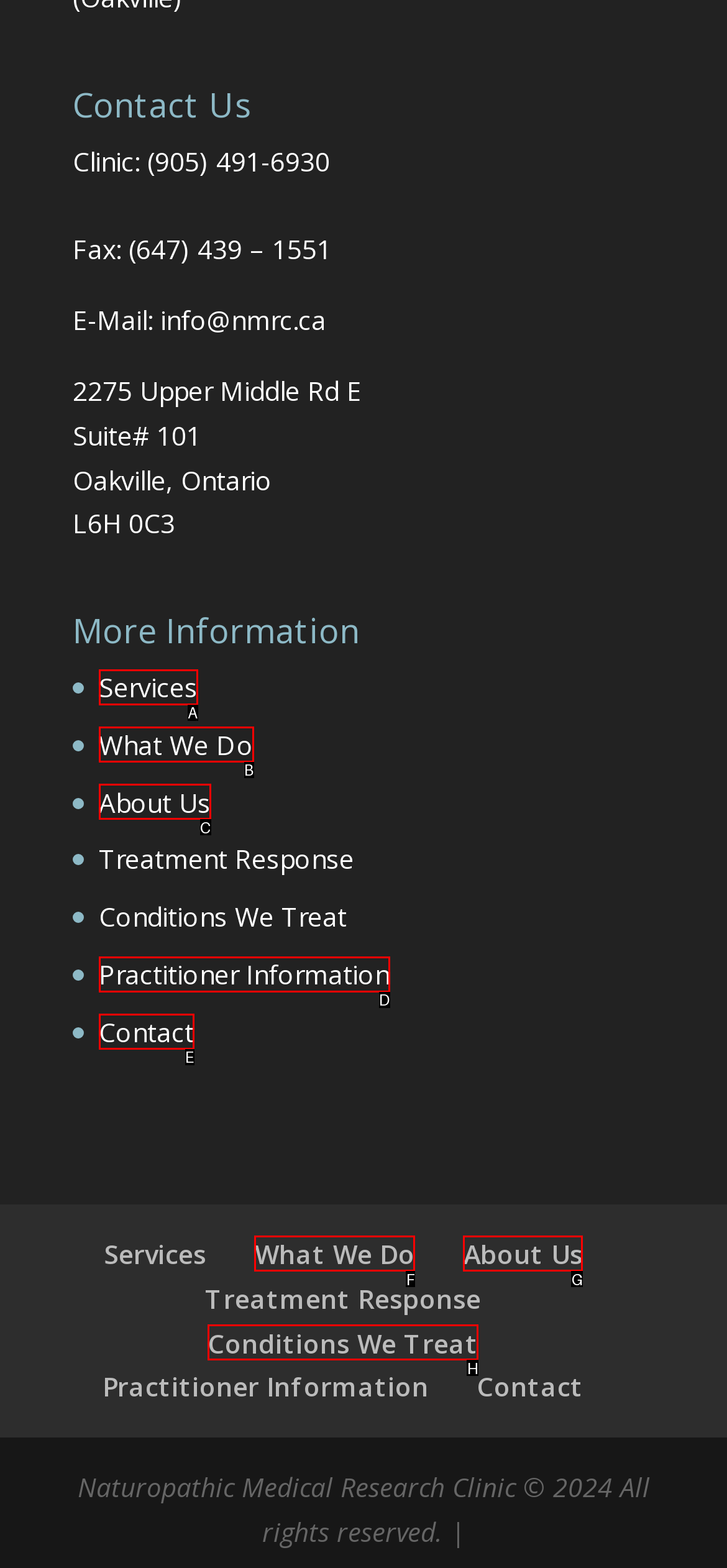Please identify the UI element that matches the description: Conditions We Treat
Respond with the letter of the correct option.

H